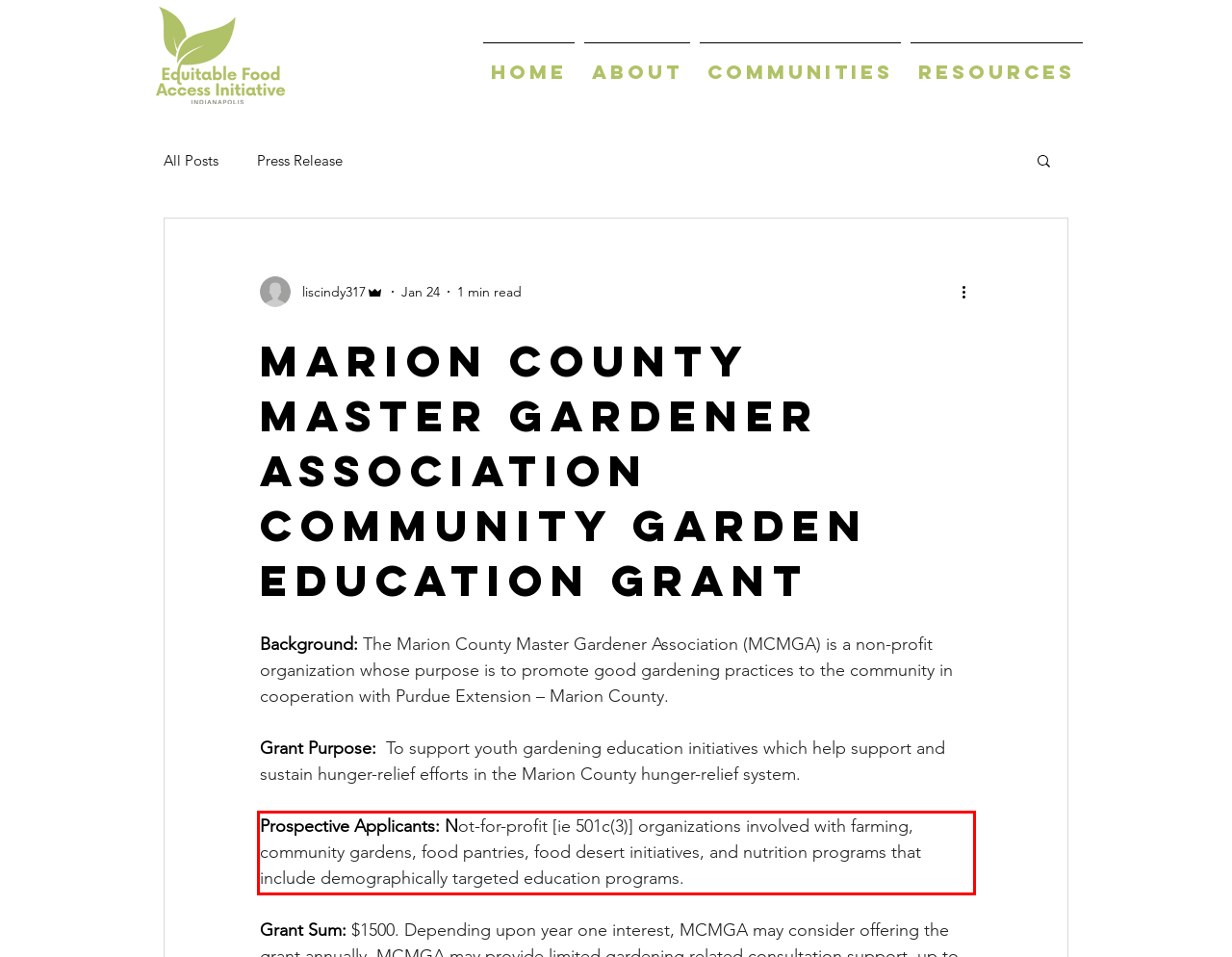Examine the screenshot of the webpage, locate the red bounding box, and perform OCR to extract the text contained within it.

Prospective Applicants: Not-for-profit [ie 501c(3)] organizations involved with farming, community gardens, food pantries, food desert initiatives, and nutrition programs that include demographically targeted education programs.